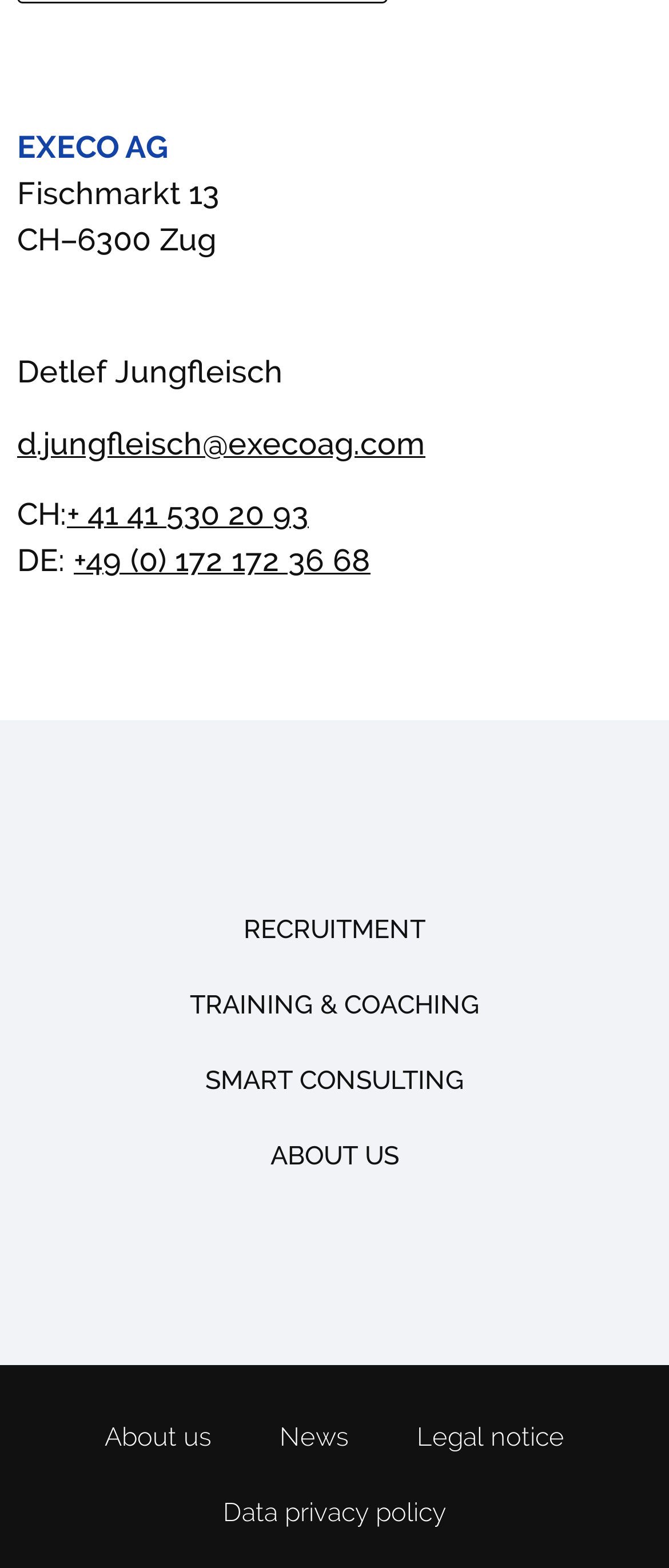Provide the bounding box coordinates of the HTML element this sentence describes: "d.jungfleisch@execoag.com". The bounding box coordinates consist of four float numbers between 0 and 1, i.e., [left, top, right, bottom].

[0.026, 0.271, 0.636, 0.294]